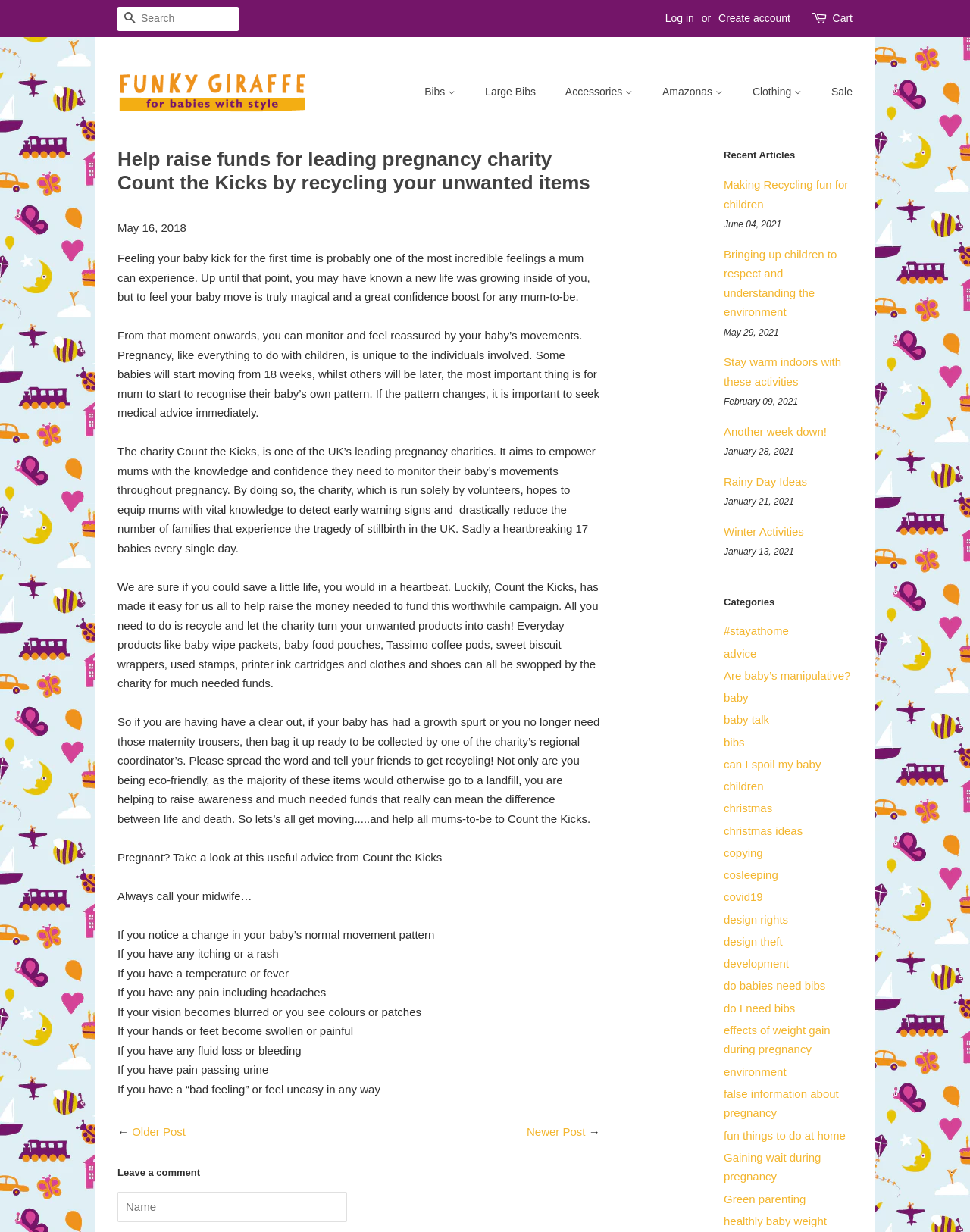Given the element description "Large Bibs" in the screenshot, predict the bounding box coordinates of that UI element.

[0.488, 0.064, 0.568, 0.087]